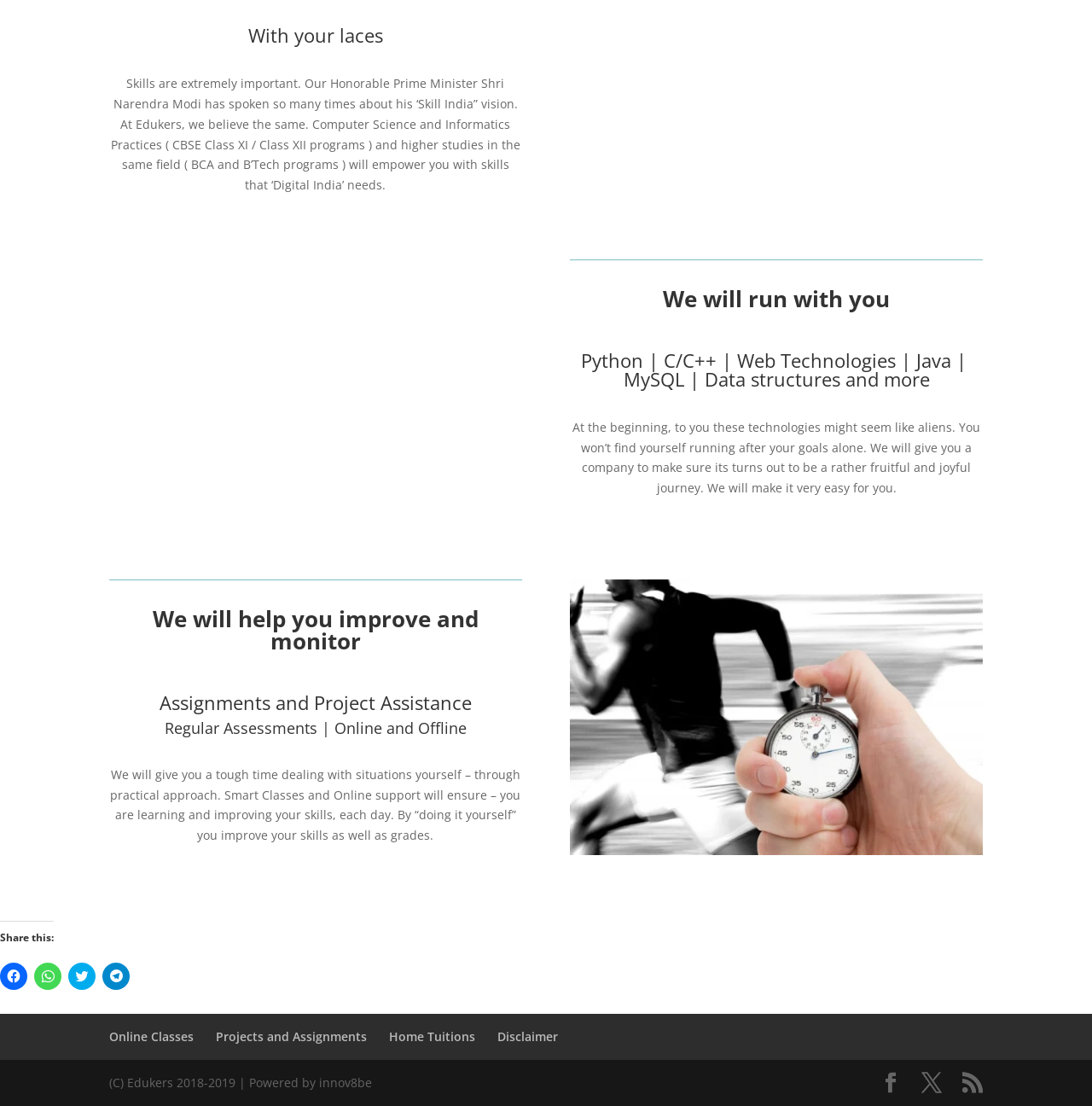Specify the bounding box coordinates for the region that must be clicked to perform the given instruction: "View Projects and Assignments".

[0.198, 0.93, 0.336, 0.944]